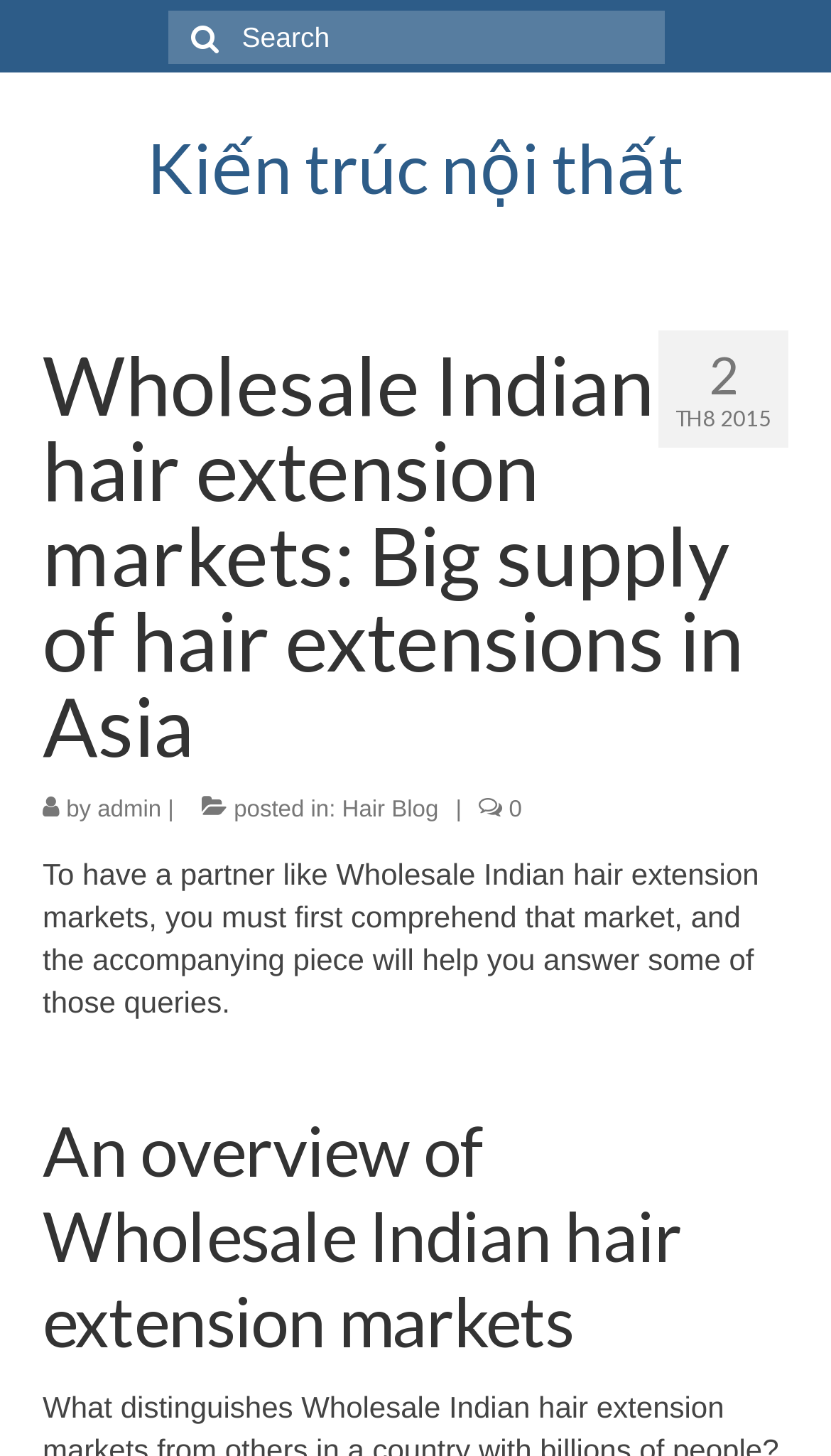Please provide a comprehensive answer to the question below using the information from the image: What is the date of the blog post?

I found the answer by looking at the text 'TH8 2015' which is located below the author's name and above the category.